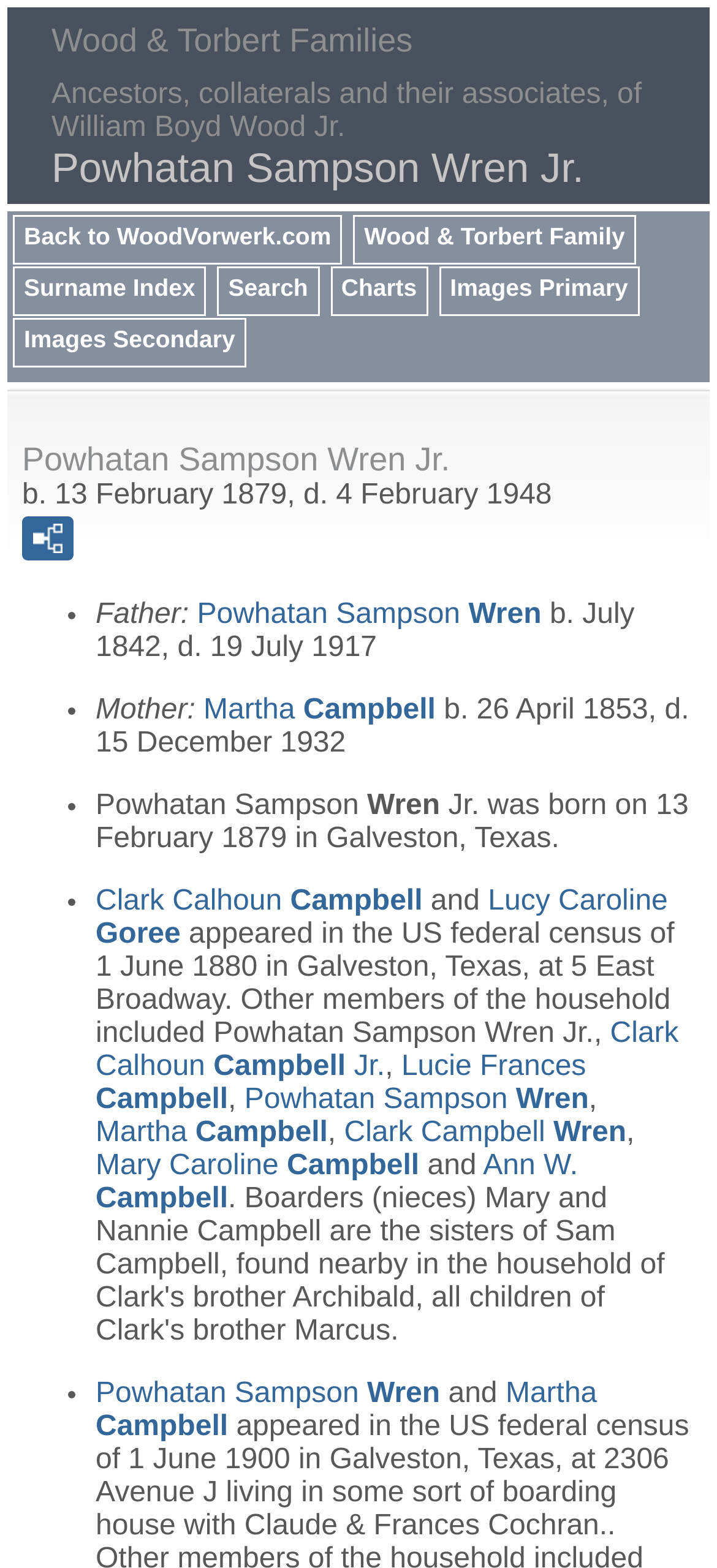Please find the bounding box coordinates of the section that needs to be clicked to achieve this instruction: "View charts".

[0.468, 0.171, 0.589, 0.197]